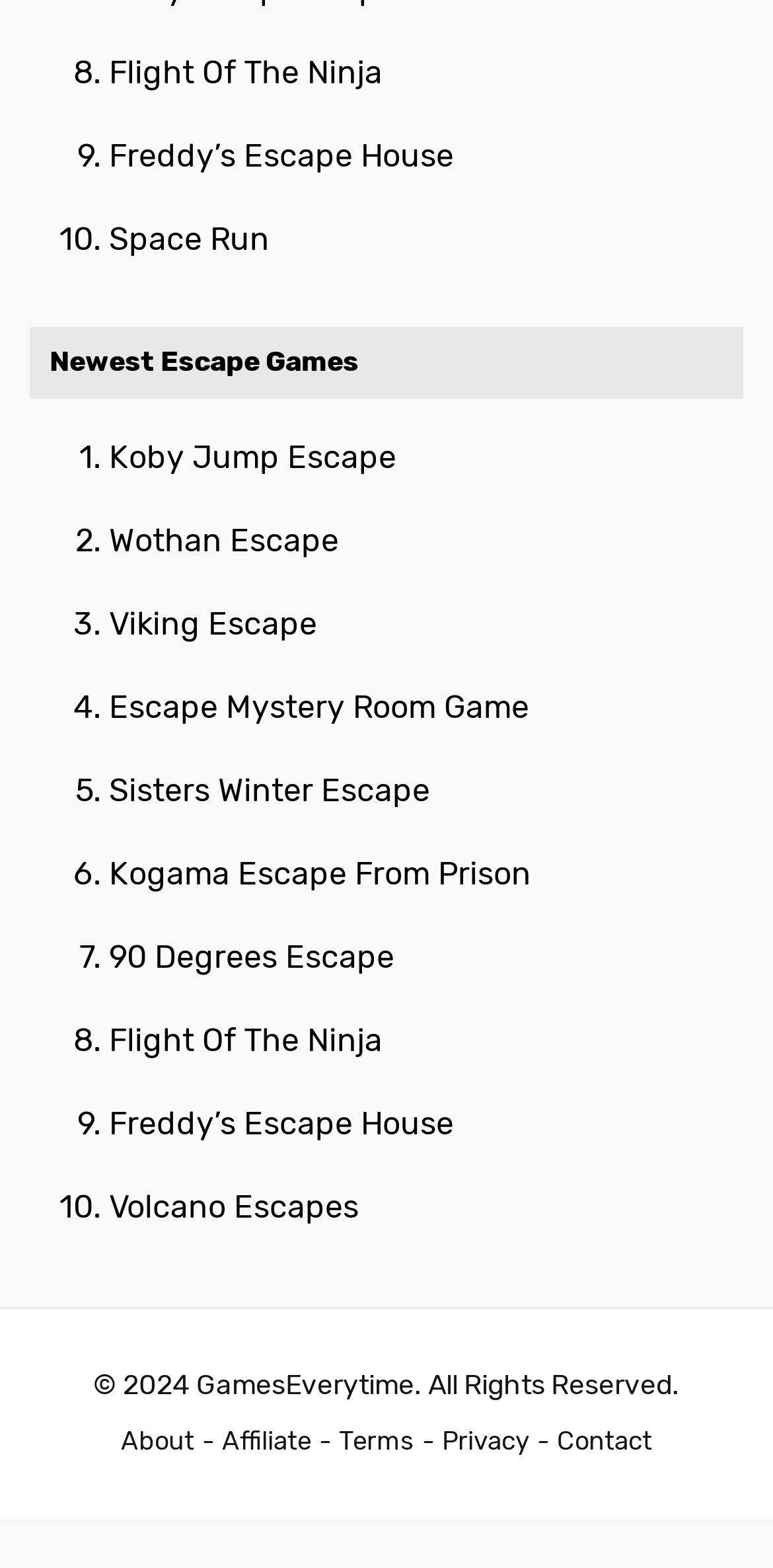Identify the bounding box coordinates of the section to be clicked to complete the task described by the following instruction: "Click on the link to play Flight Of The Ninja". The coordinates should be four float numbers between 0 and 1, formatted as [left, top, right, bottom].

[0.141, 0.034, 0.495, 0.058]